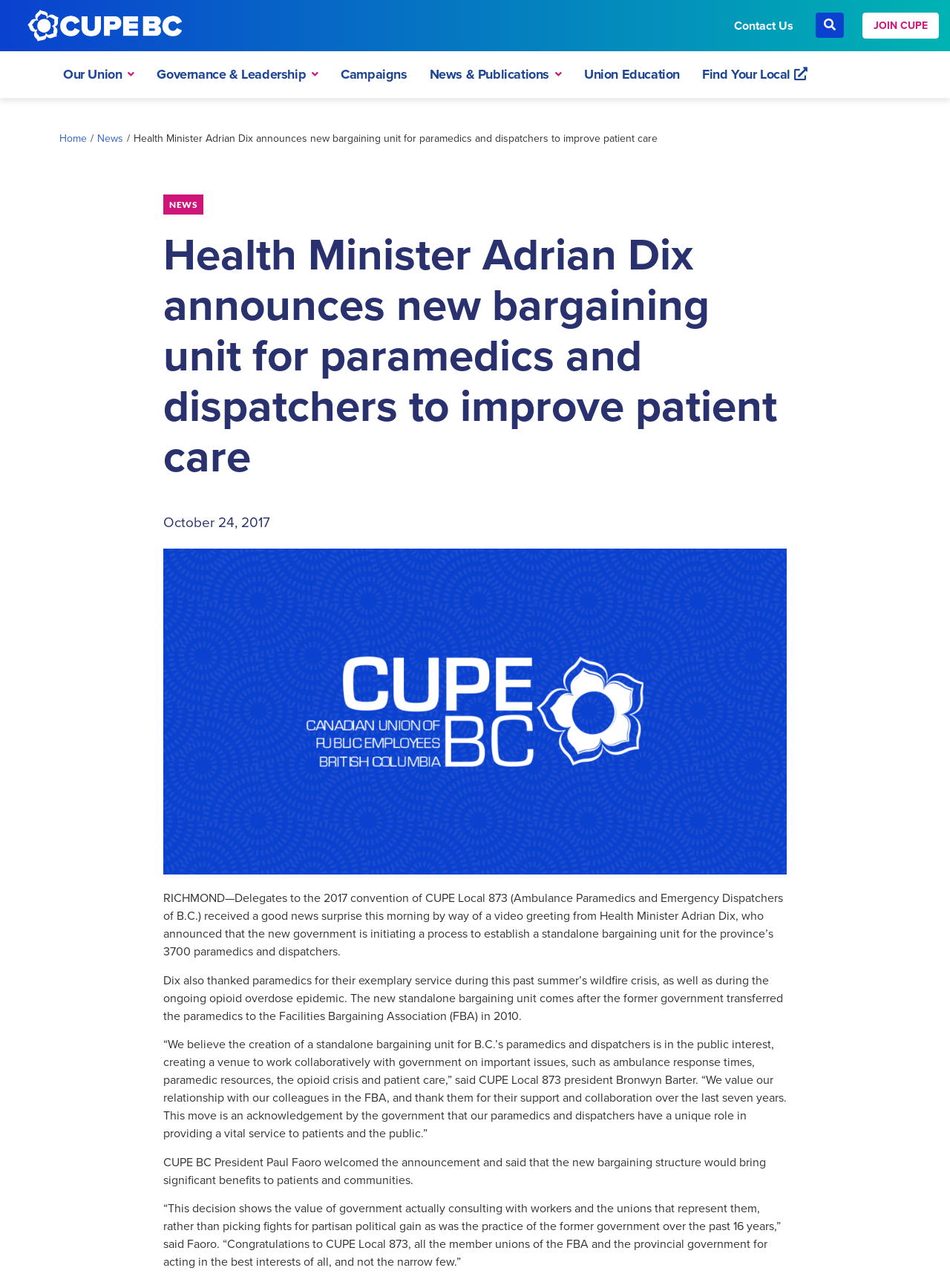Please identify the bounding box coordinates of the element's region that should be clicked to execute the following instruction: "Click the 'Contact Us' link". The bounding box coordinates must be four float numbers between 0 and 1, i.e., [left, top, right, bottom].

[0.773, 0.014, 0.835, 0.026]